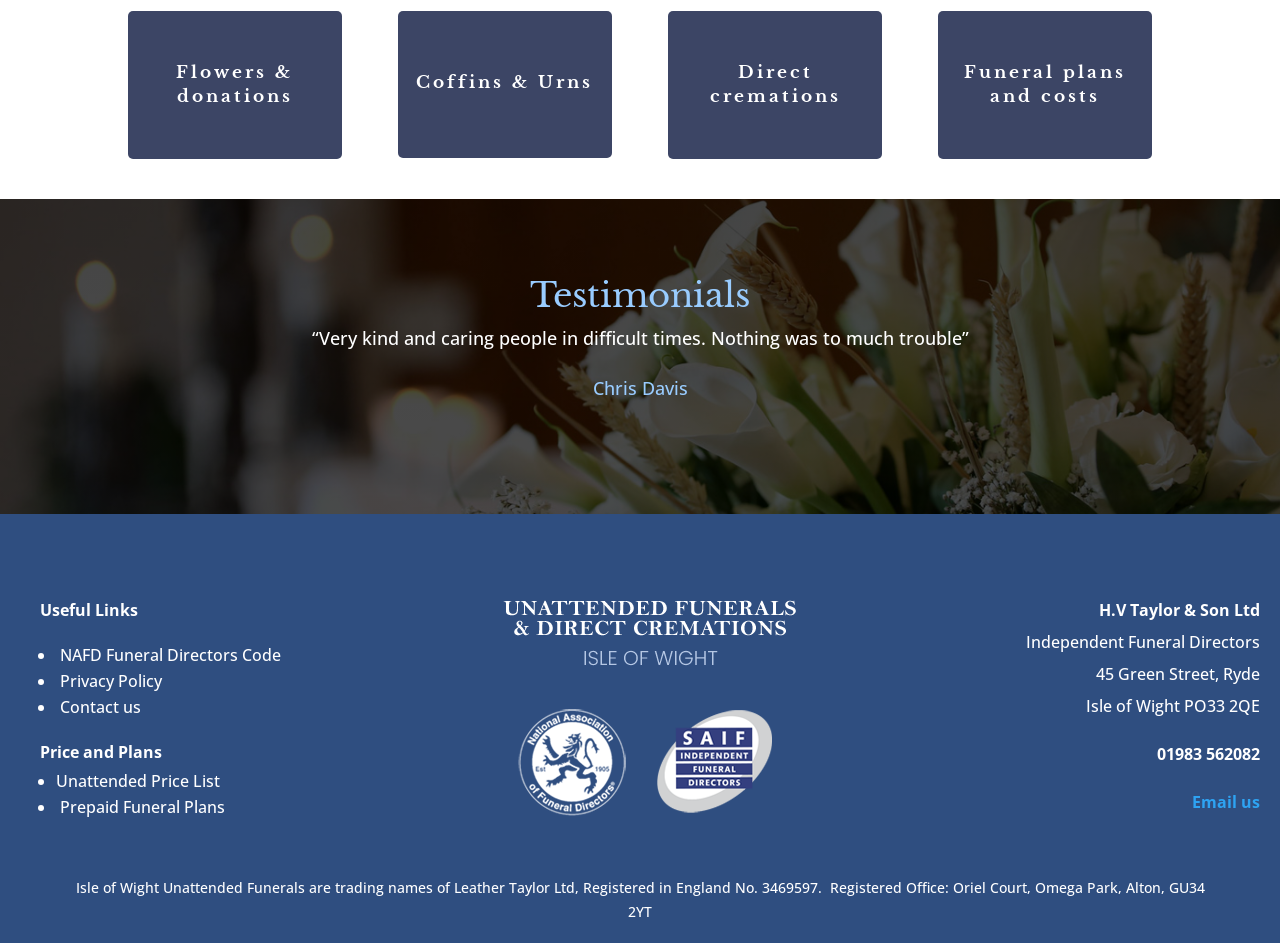What is the address of H.V Taylor & Son Ltd?
Please provide a single word or phrase in response based on the screenshot.

45 Green Street, Ryde